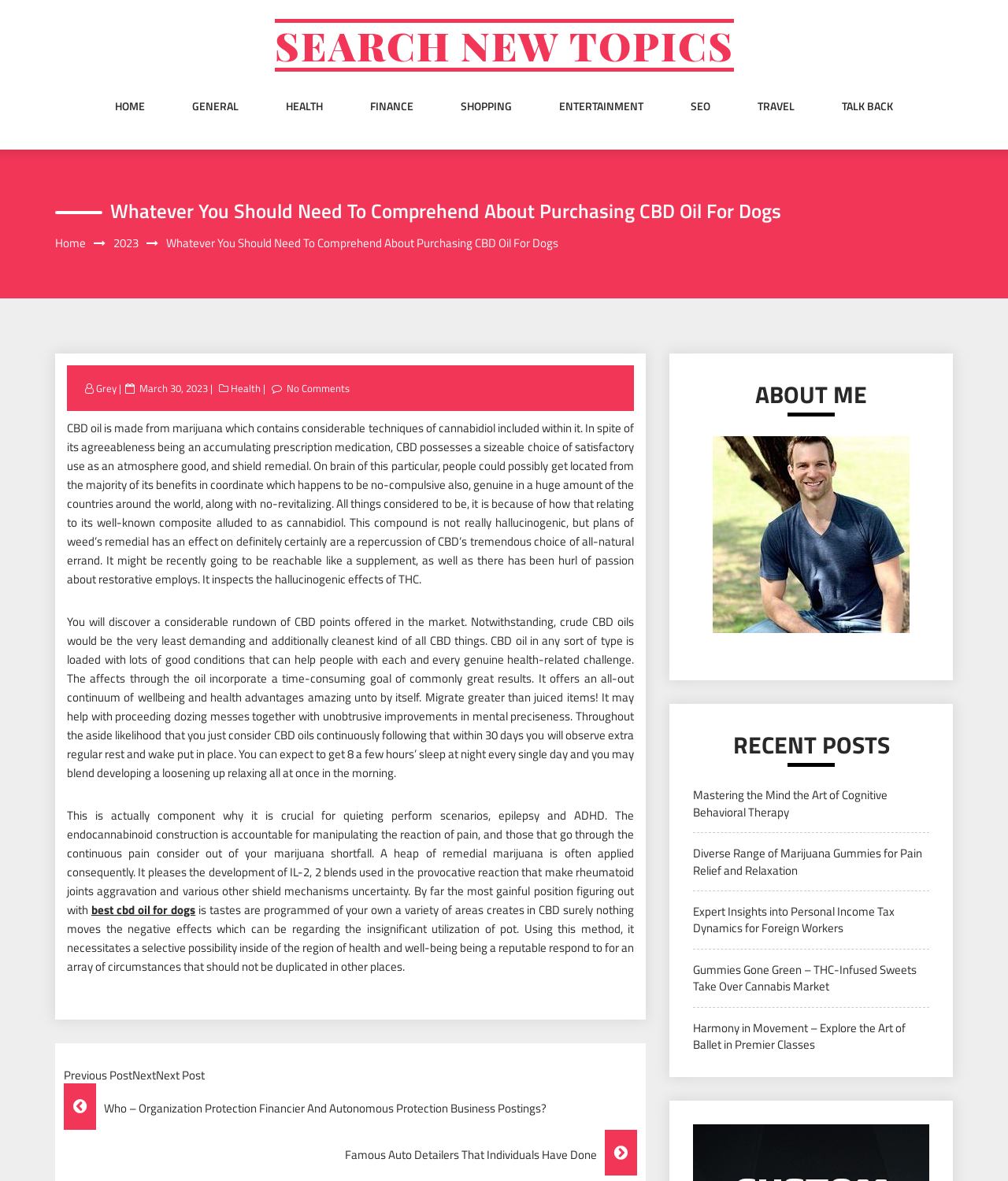Determine the coordinates of the bounding box that should be clicked to complete the instruction: "Go to HOME page". The coordinates should be represented by four float numbers between 0 and 1: [left, top, right, bottom].

[0.114, 0.083, 0.144, 0.123]